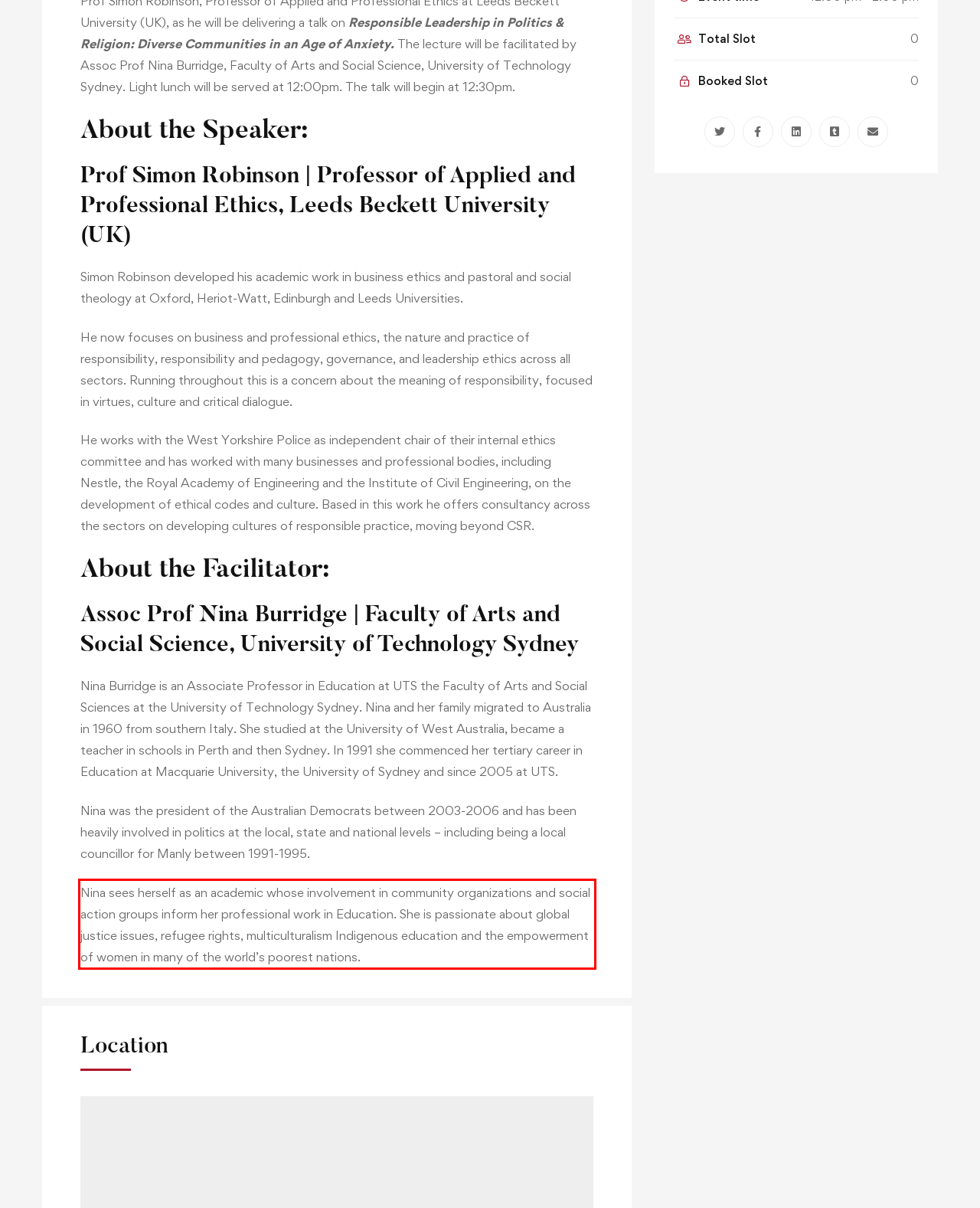Analyze the screenshot of the webpage that features a red bounding box and recognize the text content enclosed within this red bounding box.

Nina sees herself as an academic whose involvement in community organizations and social action groups inform her professional work in Education. She is passionate about global justice issues, refugee rights, multiculturalism Indigenous education and the empowerment of women in many of the world’s poorest nations.